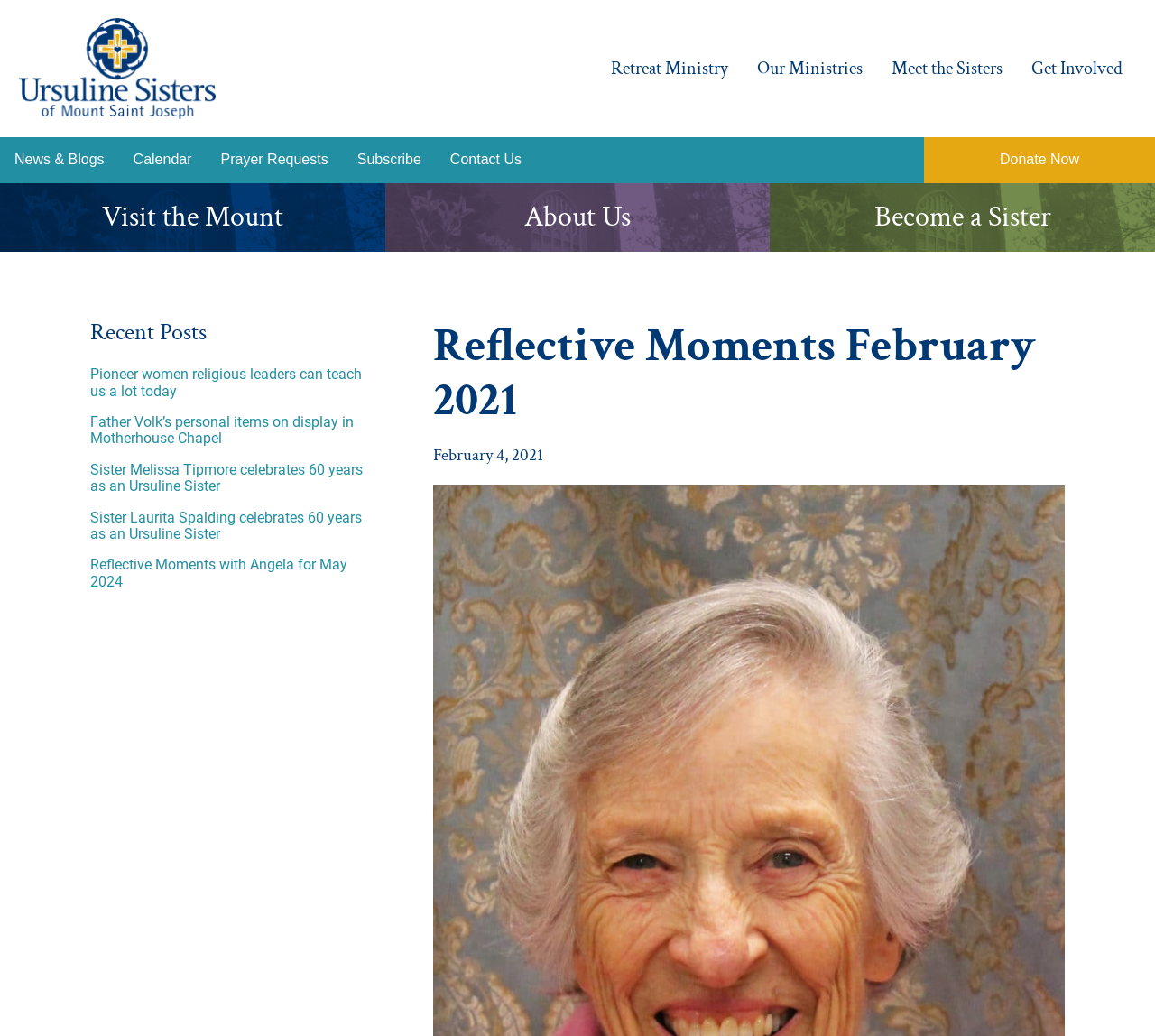Please mark the bounding box coordinates of the area that should be clicked to carry out the instruction: "Go to Home".

None